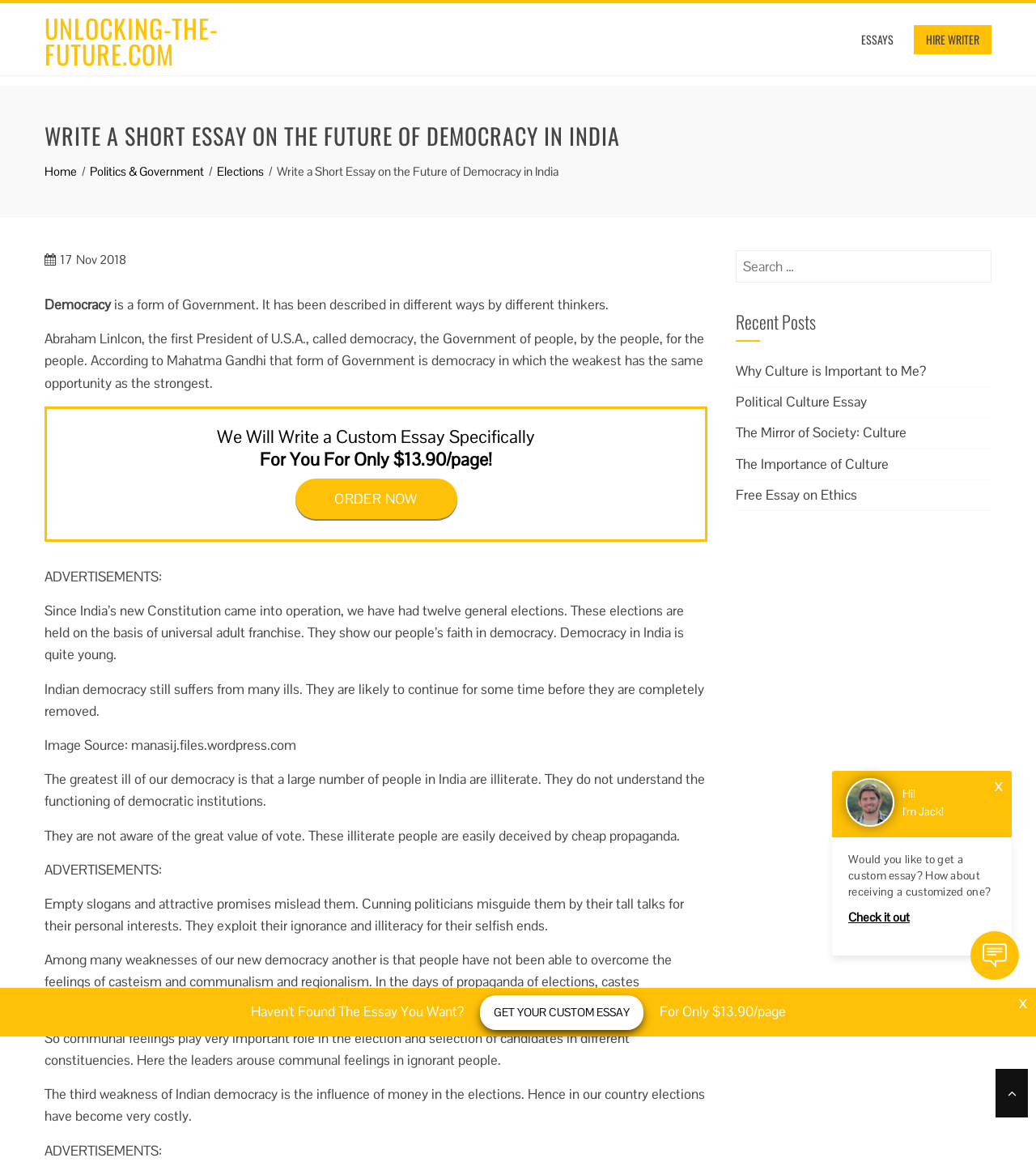Provide the bounding box coordinates of the UI element this sentence describes: "Hire Writer".

[0.882, 0.022, 0.957, 0.047]